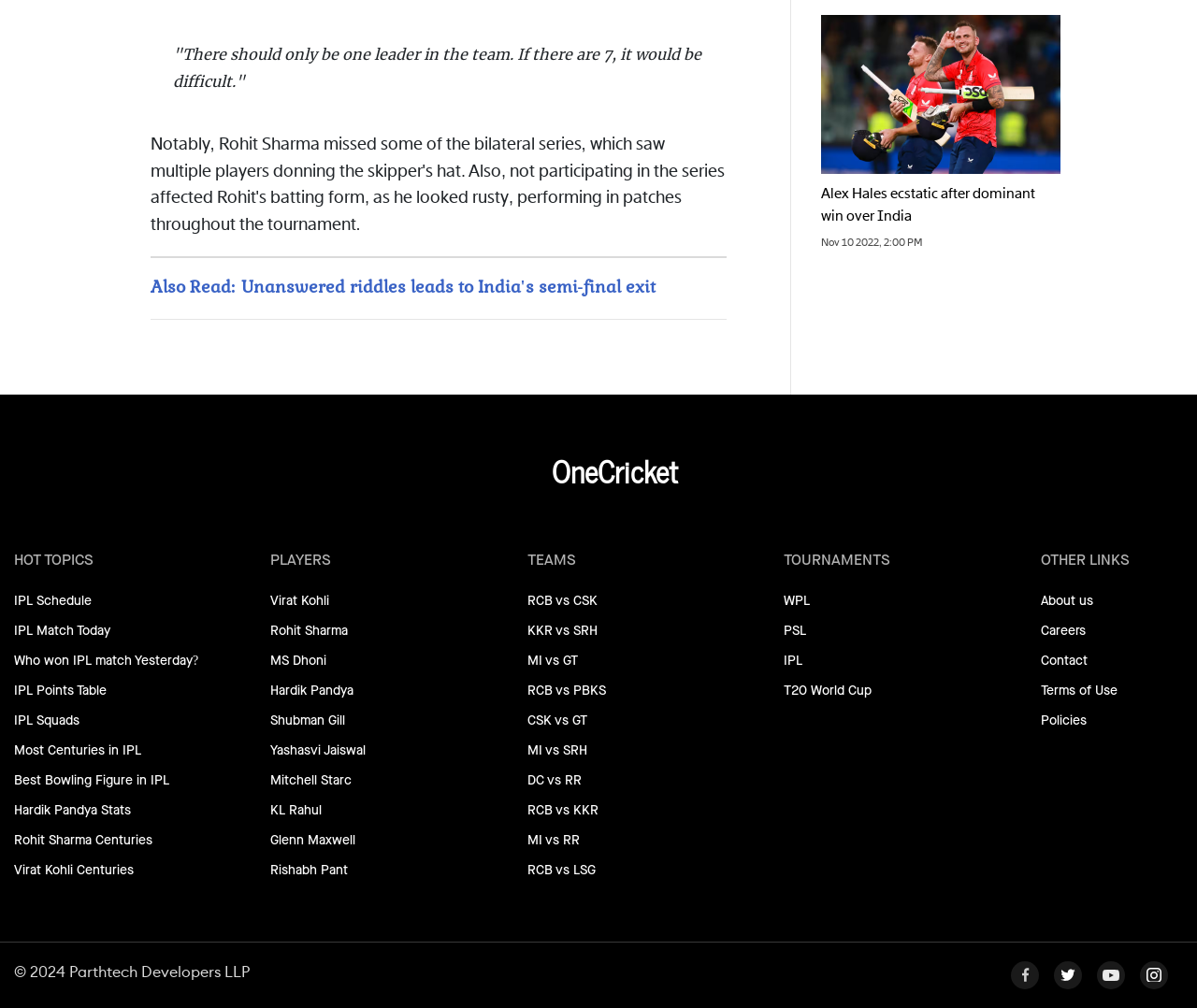Please specify the bounding box coordinates of the element that should be clicked to execute the given instruction: 'Read news about Alex Hales'. Ensure the coordinates are four float numbers between 0 and 1, expressed as [left, top, right, bottom].

[0.686, 0.015, 0.886, 0.249]